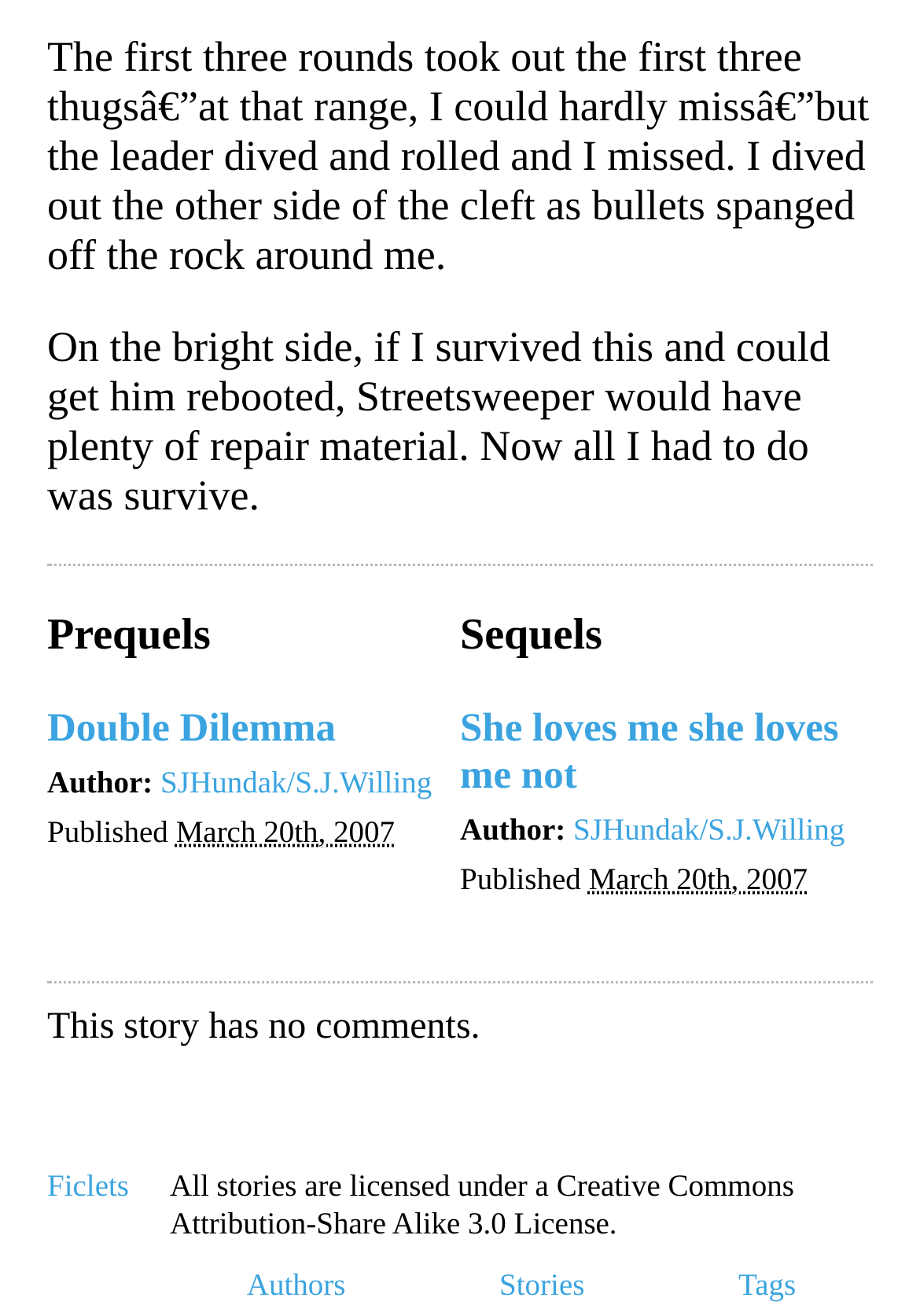Identify the bounding box of the UI element that matches this description: "Ficlets".

[0.051, 0.888, 0.14, 0.915]